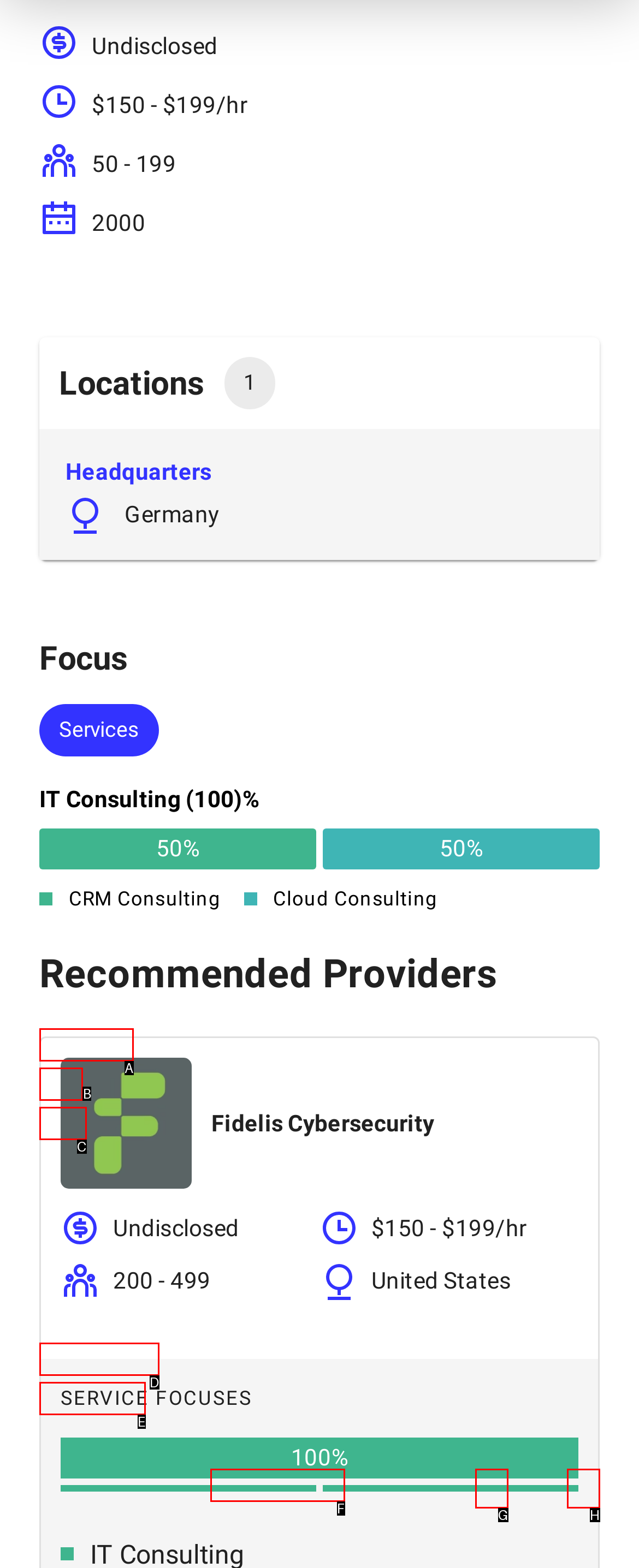Choose the option that best matches the description: Blog
Indicate the letter of the matching option directly.

C